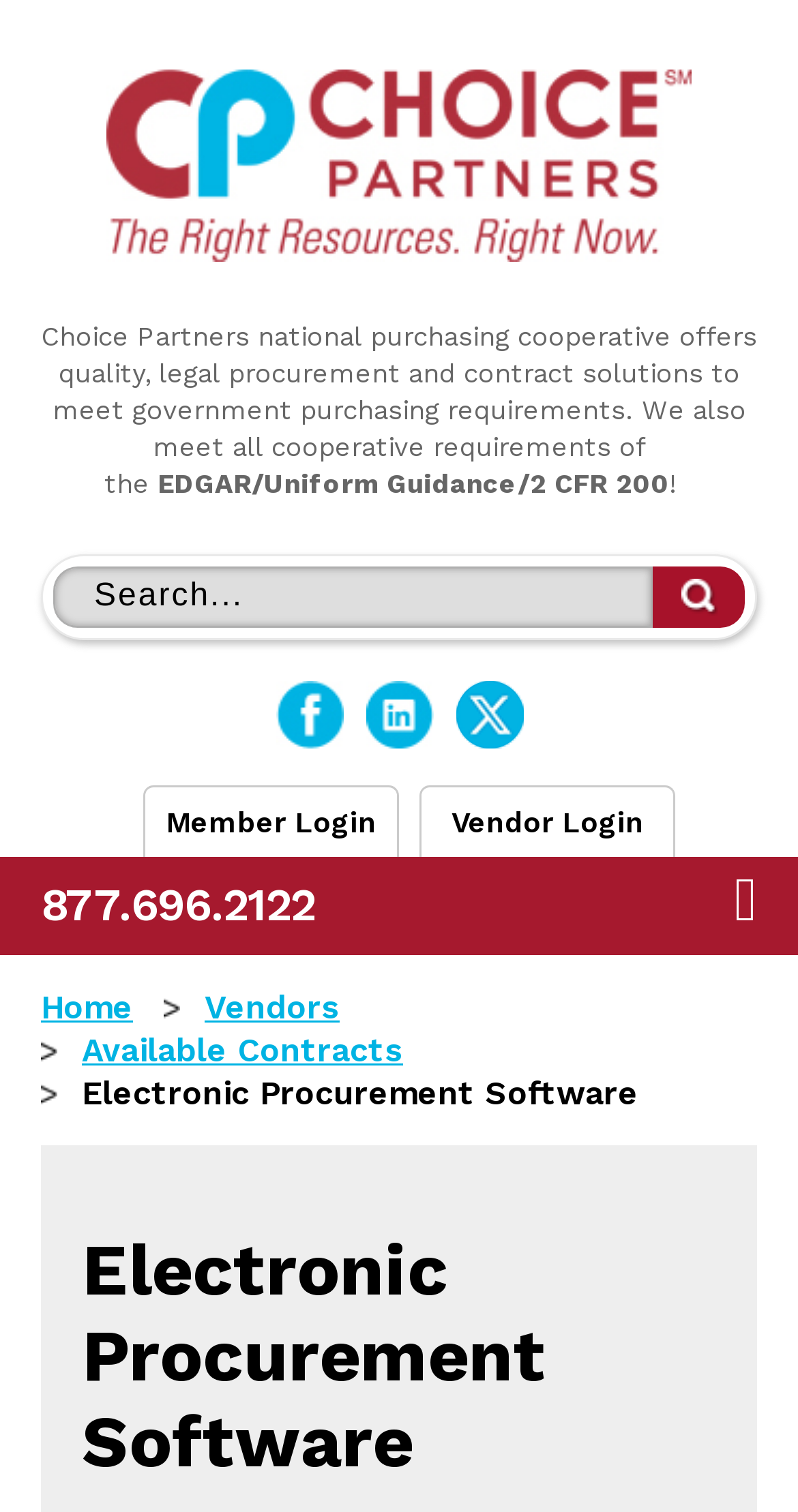How can users contact Choice Partners?
Please provide a single word or phrase as your answer based on the screenshot.

877.696.2122